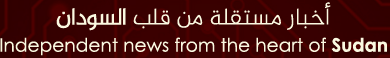Identify and describe all the elements present in the image.

The image features the tagline "أخبار مستقلة من قلب السودان," which translates to "Independent news from the heart of Sudan." This phrase emphasizes the commitment to providing unbiased and critical reporting on events in Sudan. The bold, modern typography contrasts with the deep red background, creating a visually striking representation that enhances the significance of the news outlet. This element is likely part of the branding for Dabanga Radio TV Online, a platform focused on delivering essential news and updates from Sudan, particularly concerning humanitarian issues and political developments.